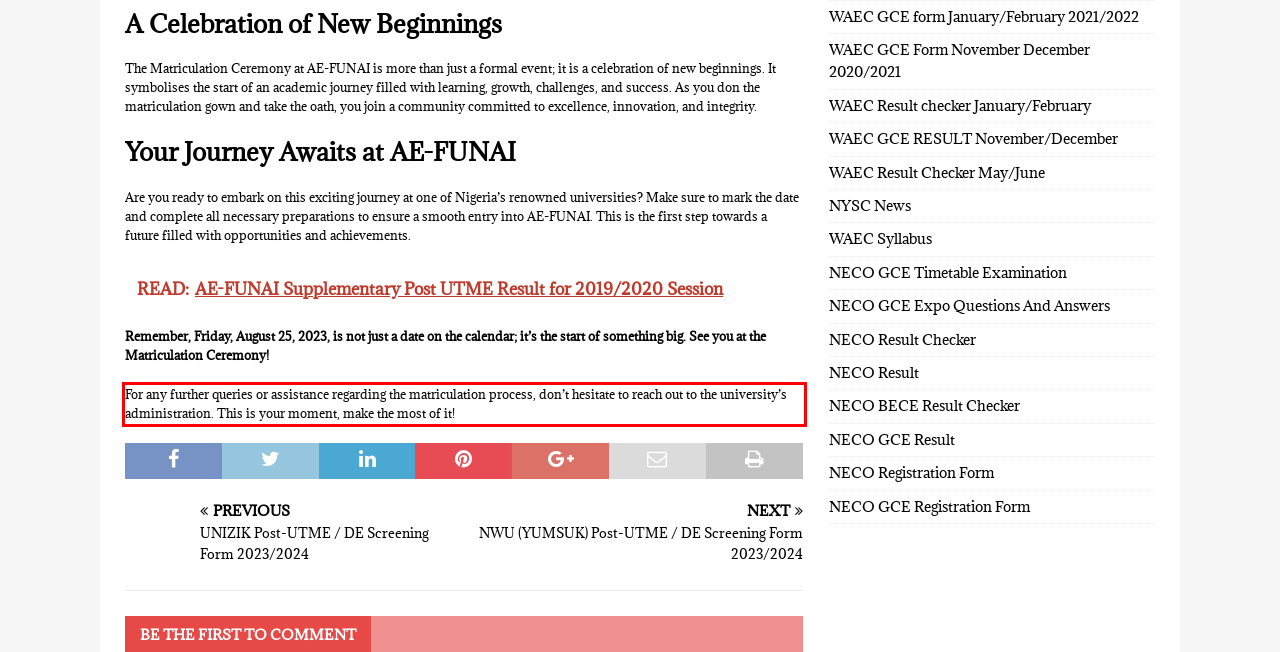View the screenshot of the webpage and identify the UI element surrounded by a red bounding box. Extract the text contained within this red bounding box.

For any further queries or assistance regarding the matriculation process, don’t hesitate to reach out to the university’s administration. This is your moment, make the most of it!